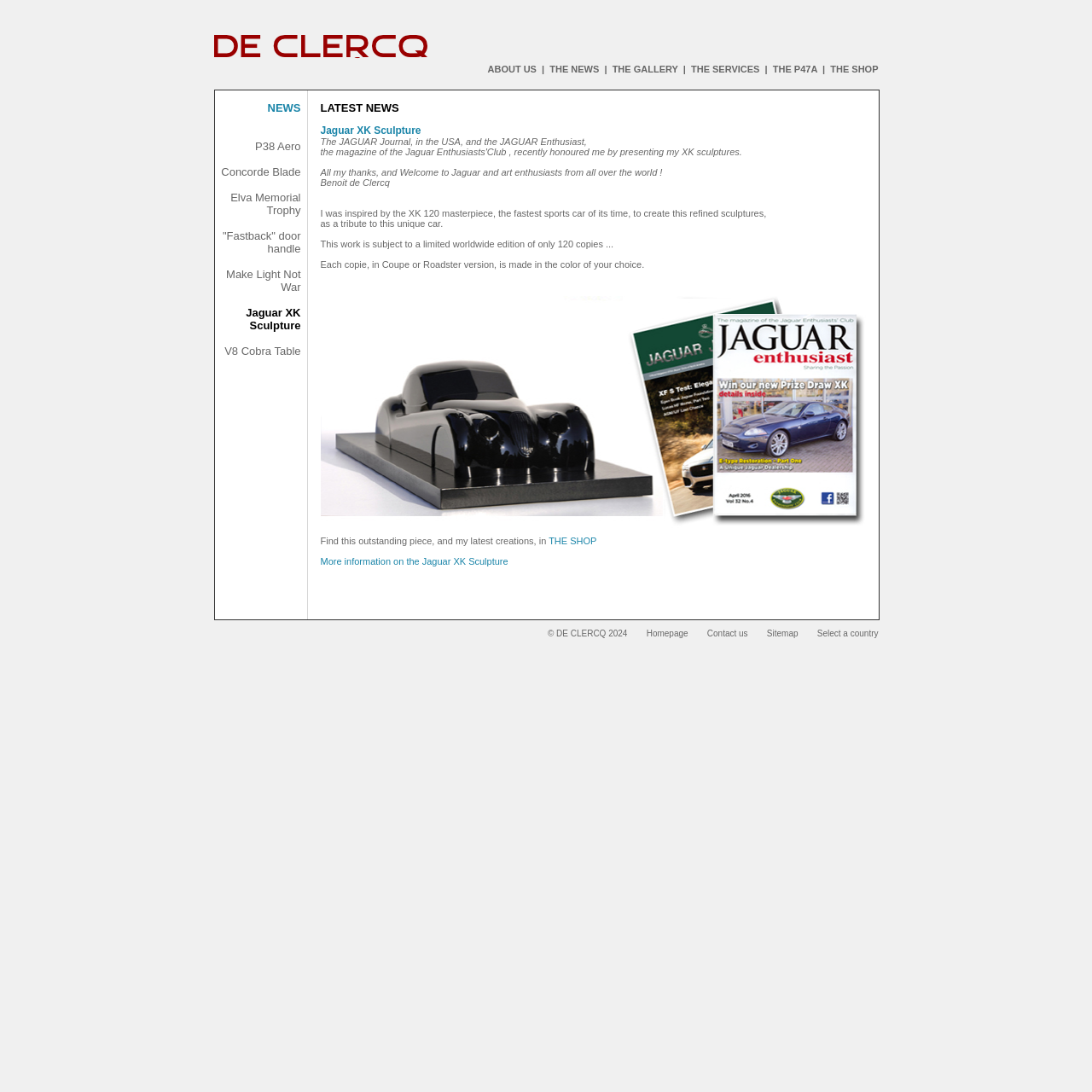What is the latest news about?
Please respond to the question with a detailed and informative answer.

The latest news section on the webpage is about the Jaguar XK Sculpture, which is a tribute to the XK 120 masterpiece. This information can be found in the middle section of the webpage.